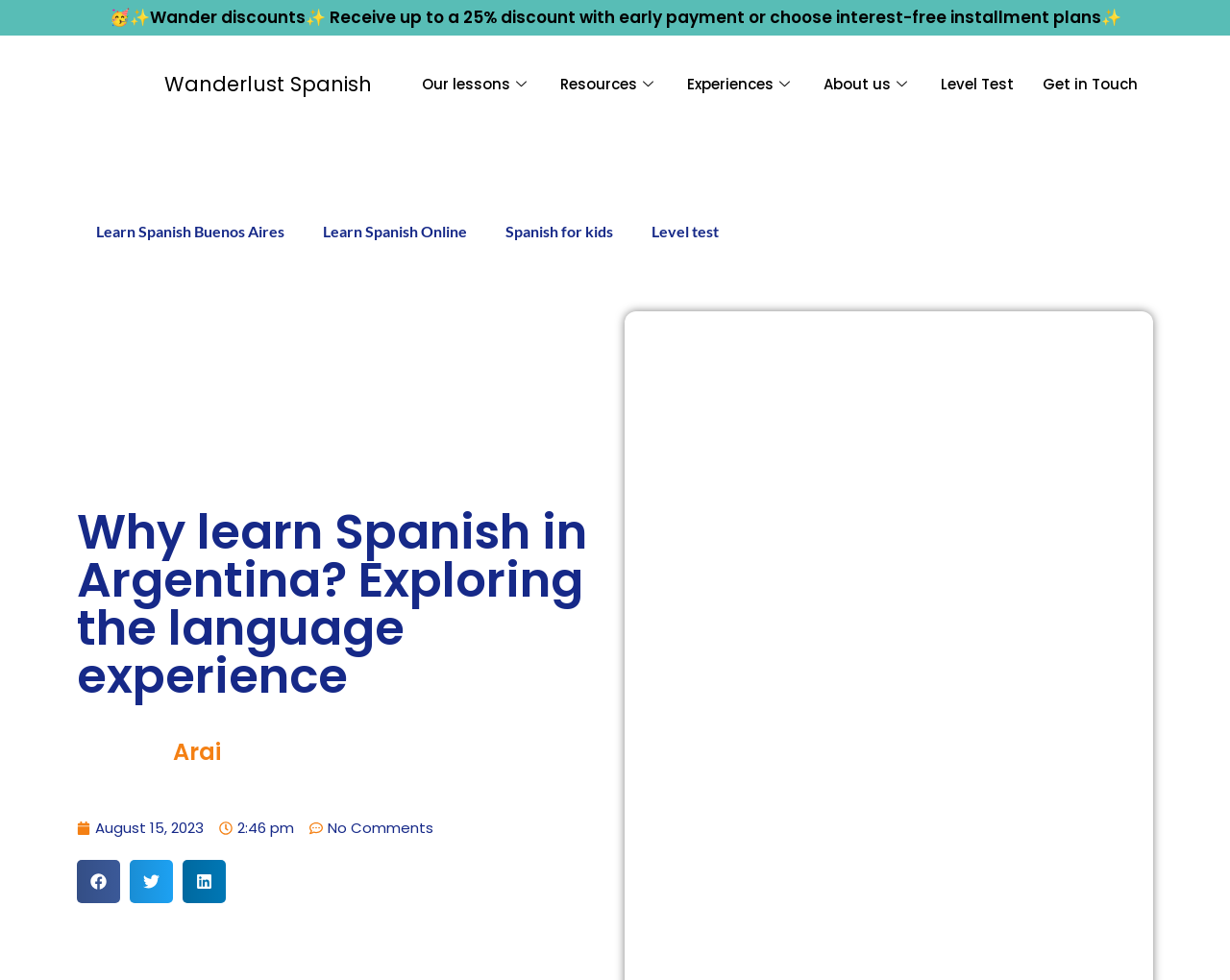How many comments are there on the article? Observe the screenshot and provide a one-word or short phrase answer.

No Comments